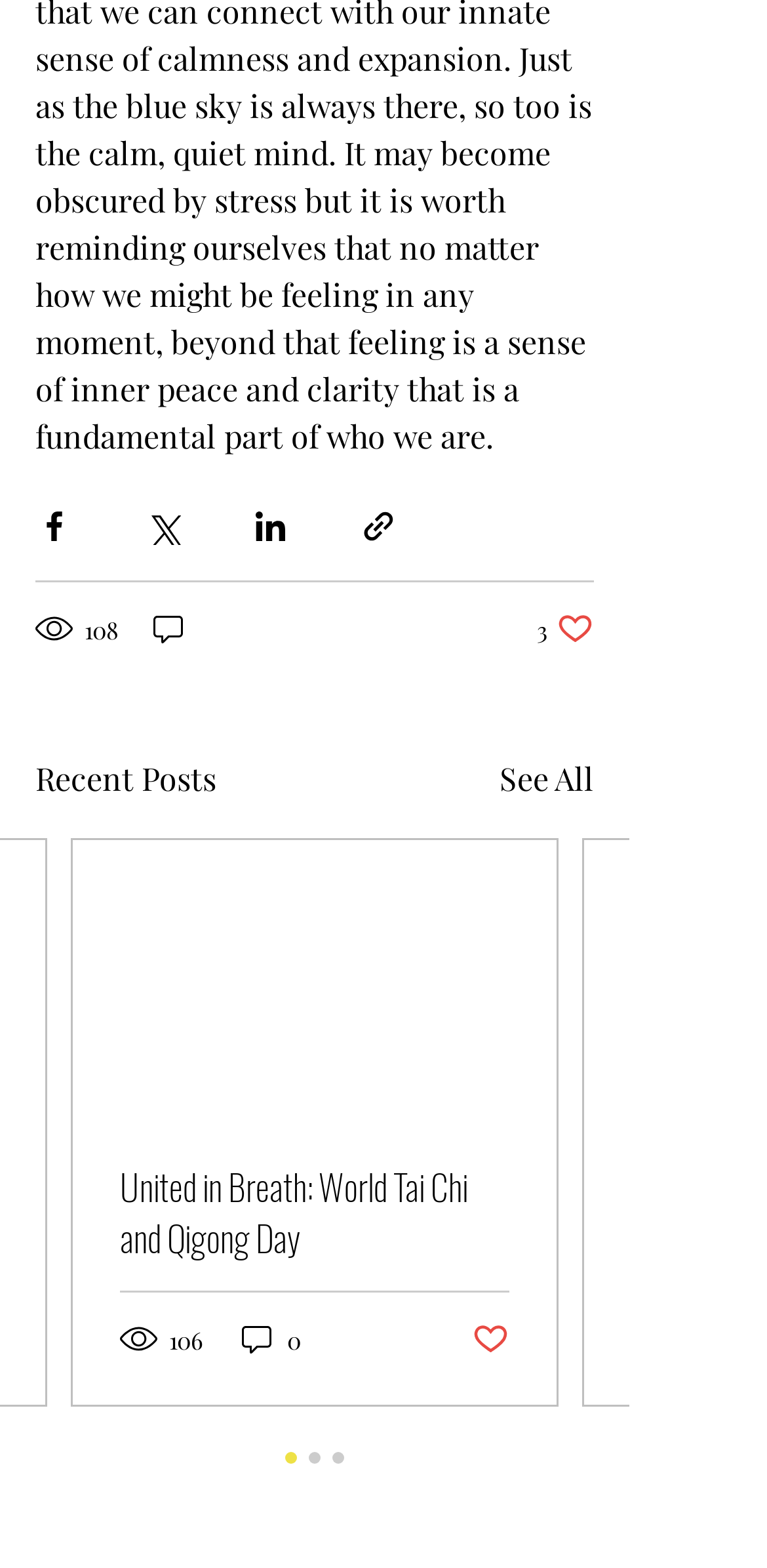Locate the bounding box coordinates of the area that needs to be clicked to fulfill the following instruction: "Read the article". The coordinates should be in the format of four float numbers between 0 and 1, namely [left, top, right, bottom].

[0.095, 0.536, 0.726, 0.71]